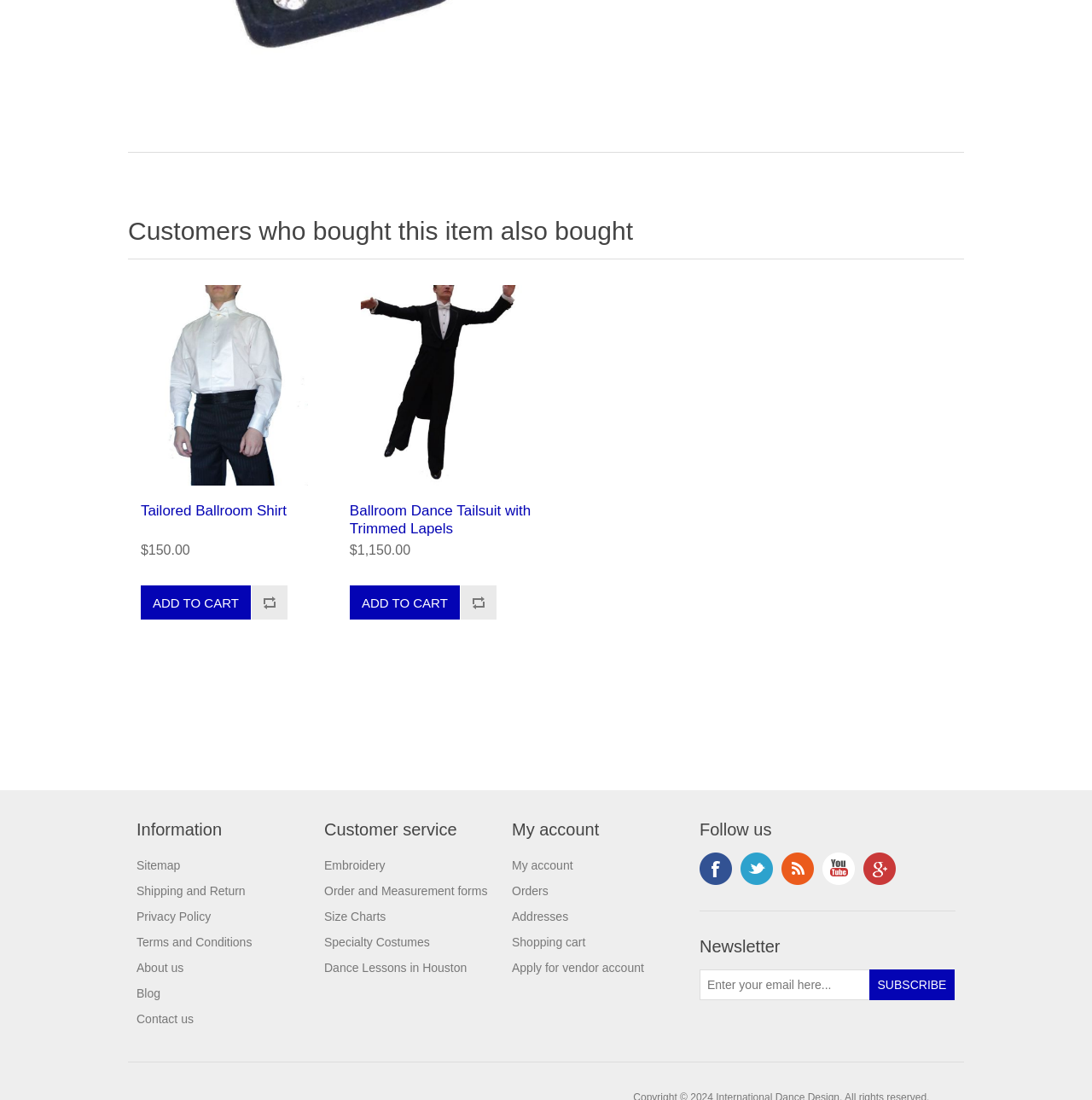Please determine the bounding box coordinates, formatted as (top-left x, top-left y, bottom-right x, bottom-right y), with all values as floating point numbers between 0 and 1. Identify the bounding box of the region described as: Order and Measurement forms

[0.297, 0.804, 0.446, 0.816]